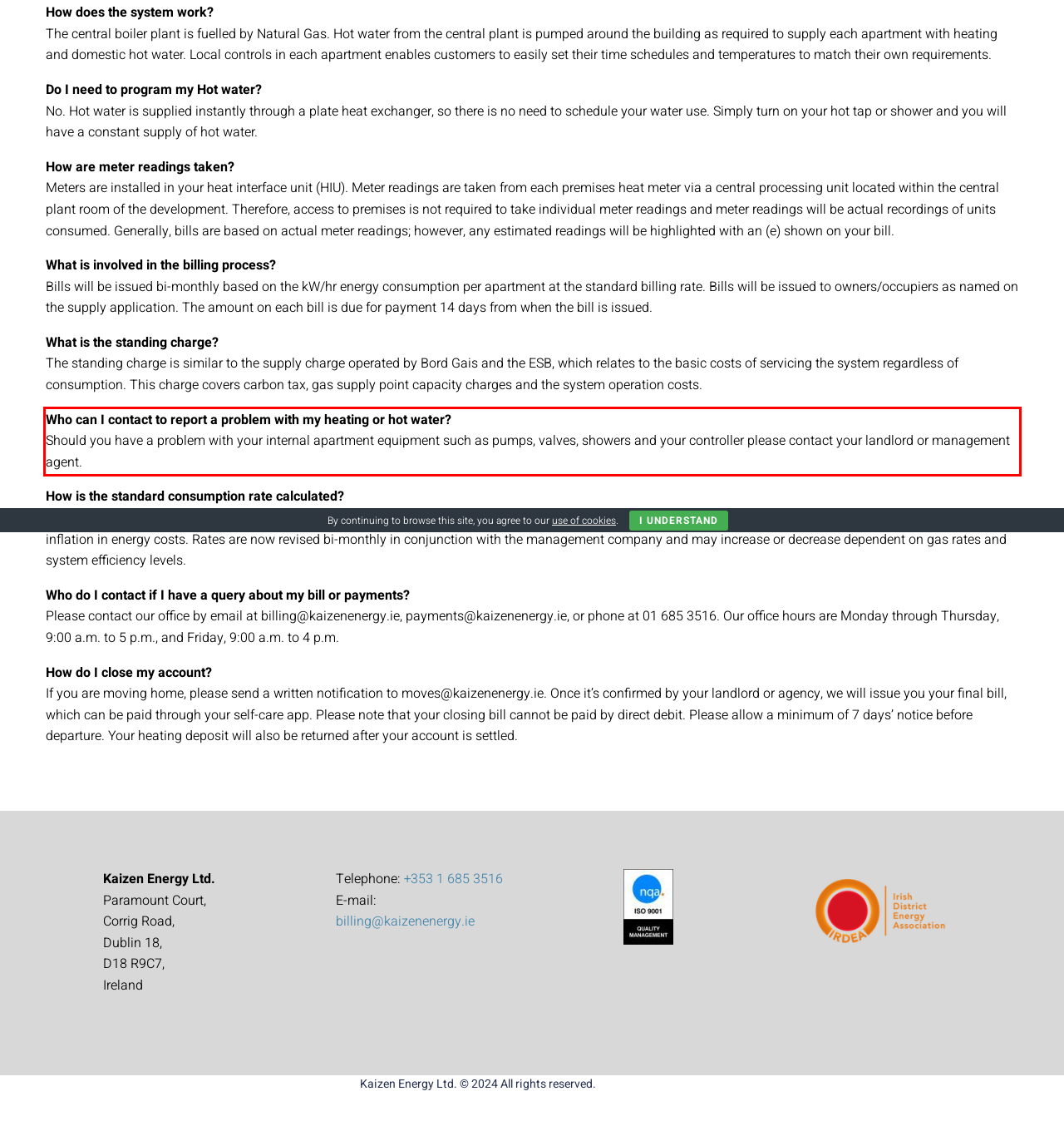Please analyze the screenshot of a webpage and extract the text content within the red bounding box using OCR.

Who can I contact to report a problem with my heating or hot water? Should you have a problem with your internal apartment equipment such as pumps, valves, showers and your controller please contact your landlord or management agent.